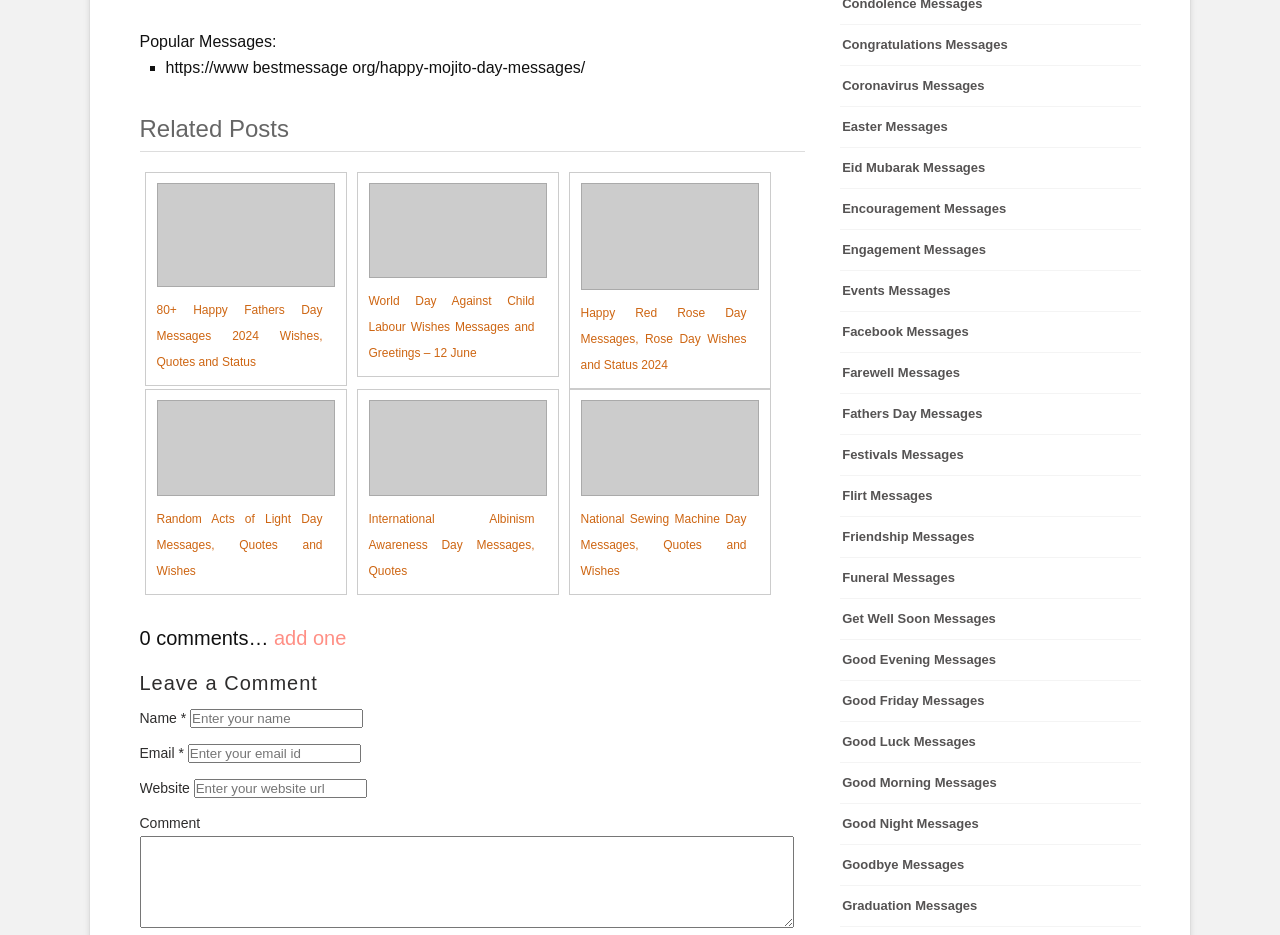What is the title of the first popular message?
From the image, provide a succinct answer in one word or a short phrase.

Happy Mojito Day Messages